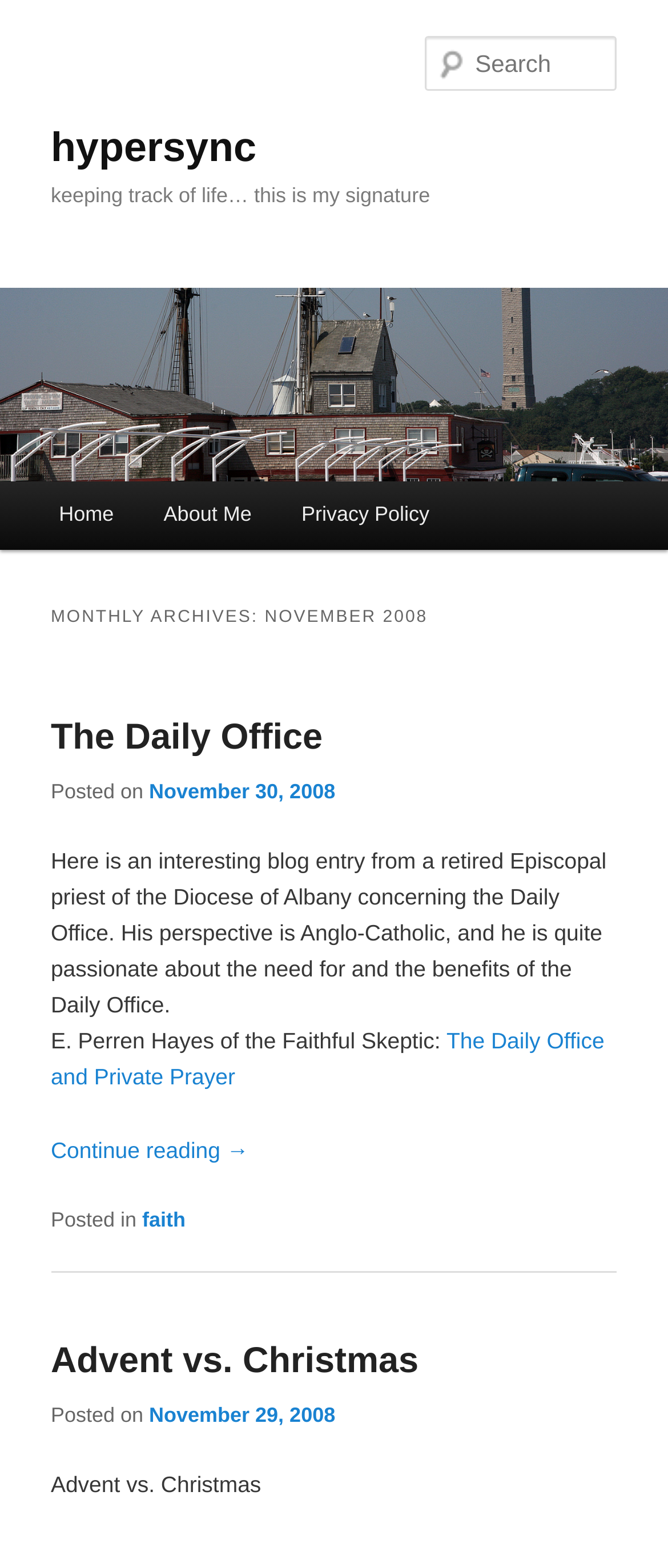Locate the bounding box coordinates of the clickable element to fulfill the following instruction: "Call or text today". Provide the coordinates as four float numbers between 0 and 1 in the format [left, top, right, bottom].

None